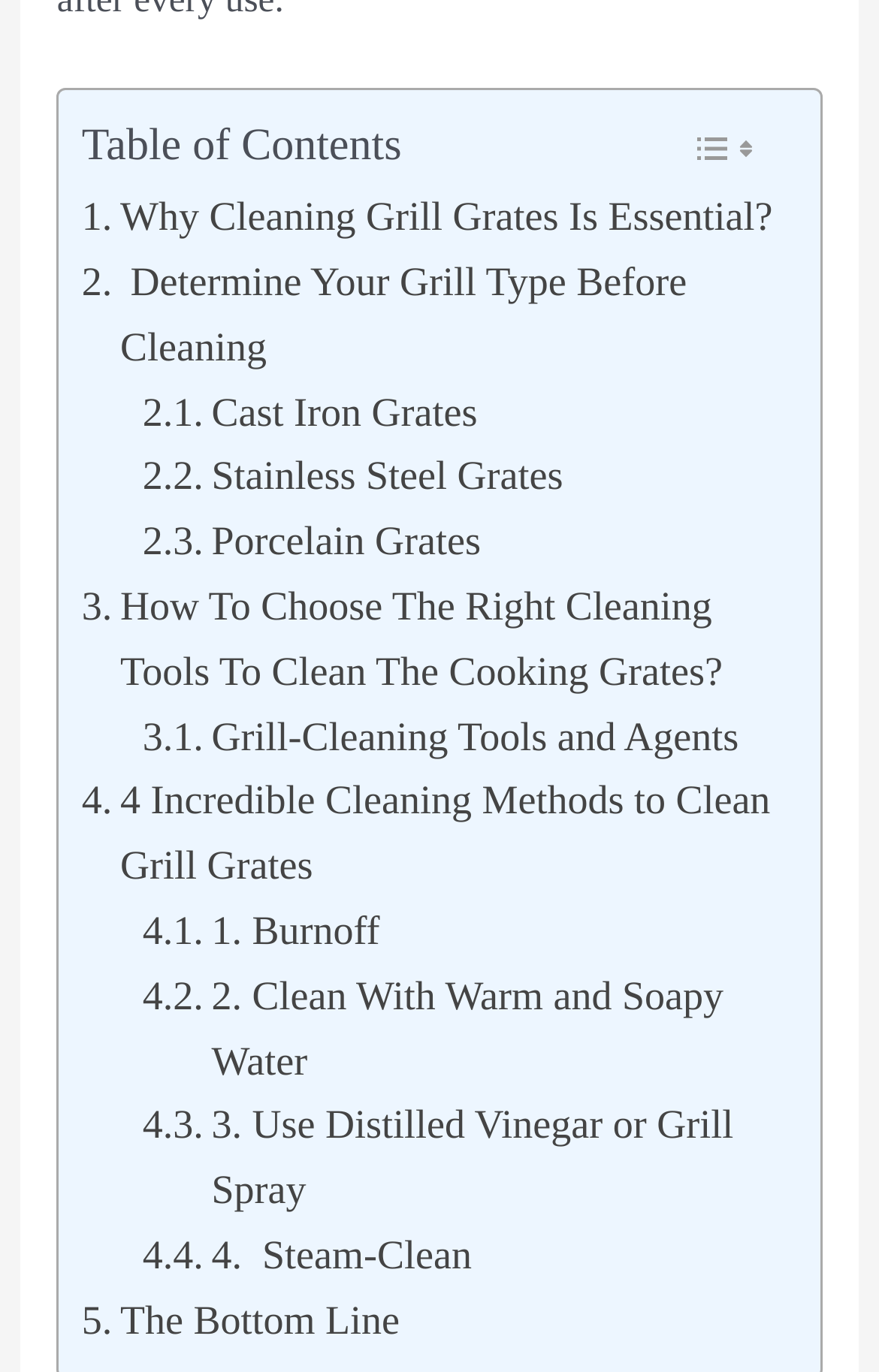Find the bounding box coordinates for the element that must be clicked to complete the instruction: "Read about why cleaning grill grates is essential". The coordinates should be four float numbers between 0 and 1, indicated as [left, top, right, bottom].

[0.093, 0.135, 0.879, 0.182]